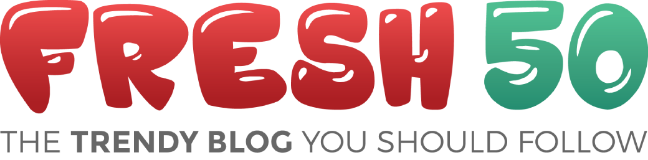What topics might the blog cover?
Give a one-word or short-phrase answer derived from the screenshot.

management, finance, marketing, and technology